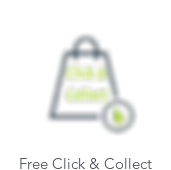Given the content of the image, can you provide a detailed answer to the question?
What is the nature of the 'Click & Collect' service?

The caption 'Free Click & Collect' below the image further highlights the cost-free nature of this service, making it an attractive option for shoppers looking for ease and efficiency in acquiring their purchases.